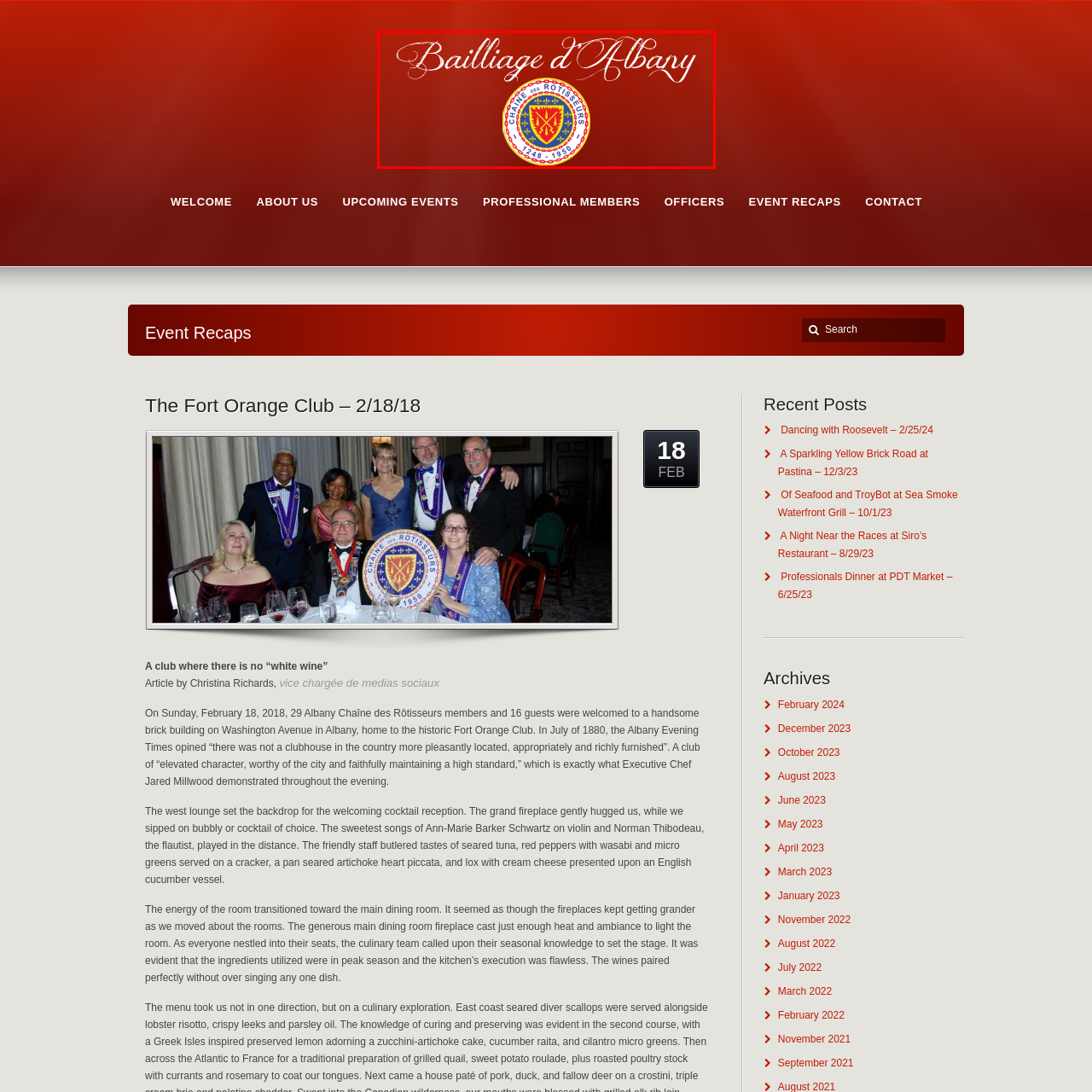Inspect the area marked by the red box and provide a short answer to the question: What is the year range mentioned on the logo?

1248-1980